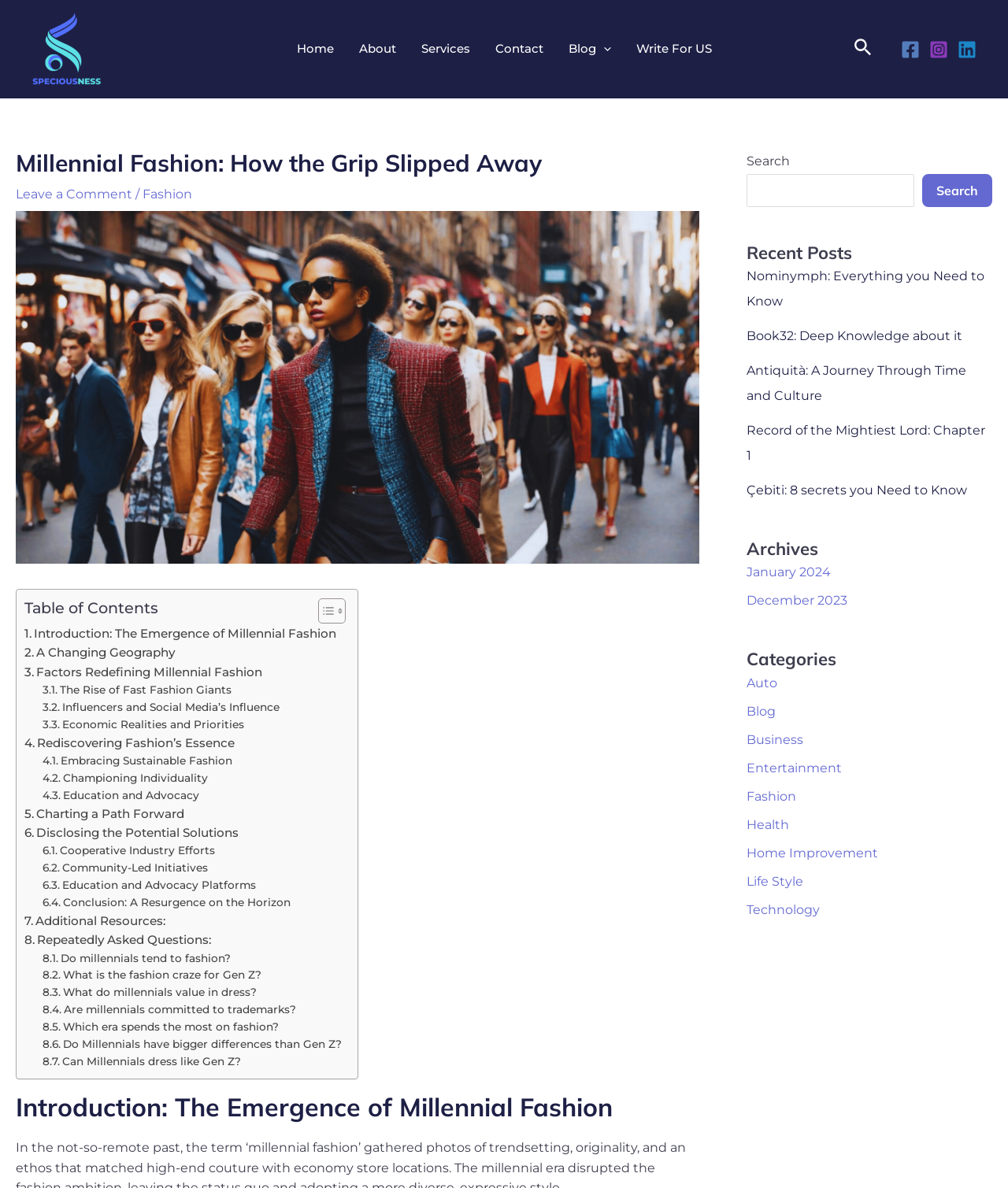Locate the coordinates of the bounding box for the clickable region that fulfills this instruction: "Click on the 'Home' link".

[0.282, 0.031, 0.343, 0.051]